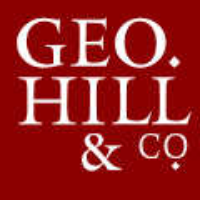What is the font color of the brand name?
Please provide a single word or phrase as your answer based on the image.

white